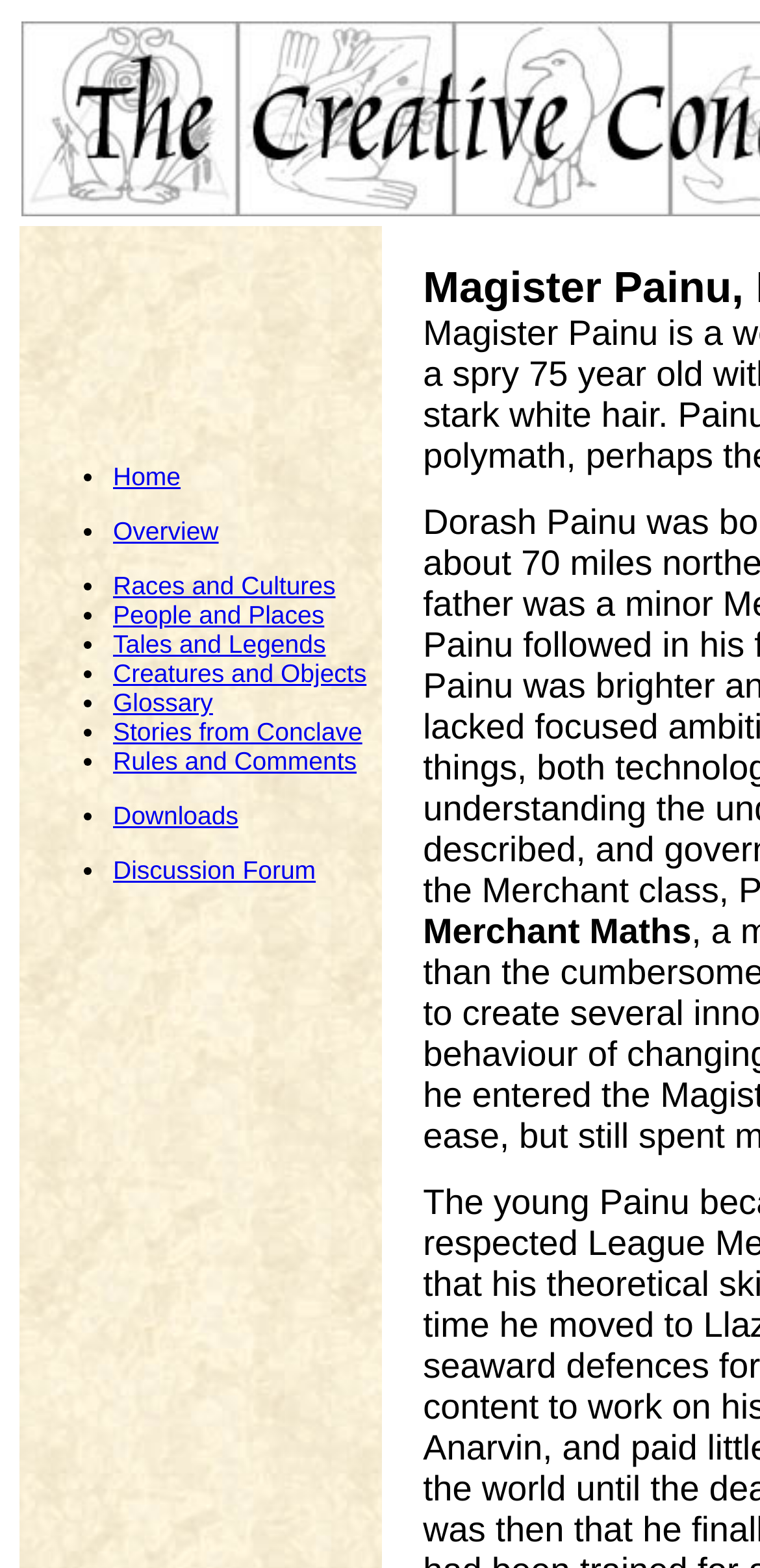What is the first navigation link?
Craft a detailed and extensive response to the question.

I looked at the navigation menu and found that the first link is 'Home', which is located at the top of the menu.